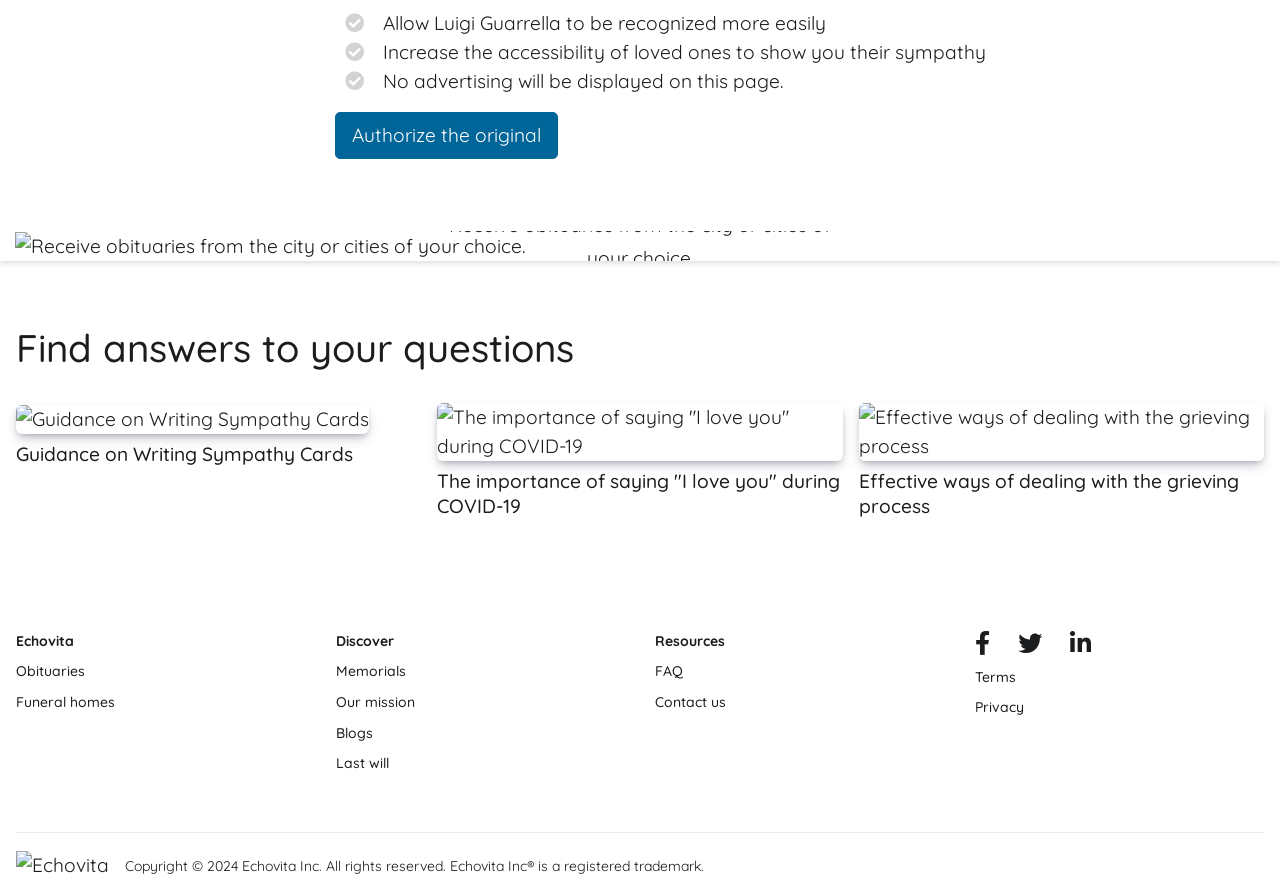Determine the bounding box for the HTML element described here: "Our mission". The coordinates should be given as [left, top, right, bottom] with each number being a float between 0 and 1.

[0.262, 0.772, 0.324, 0.797]